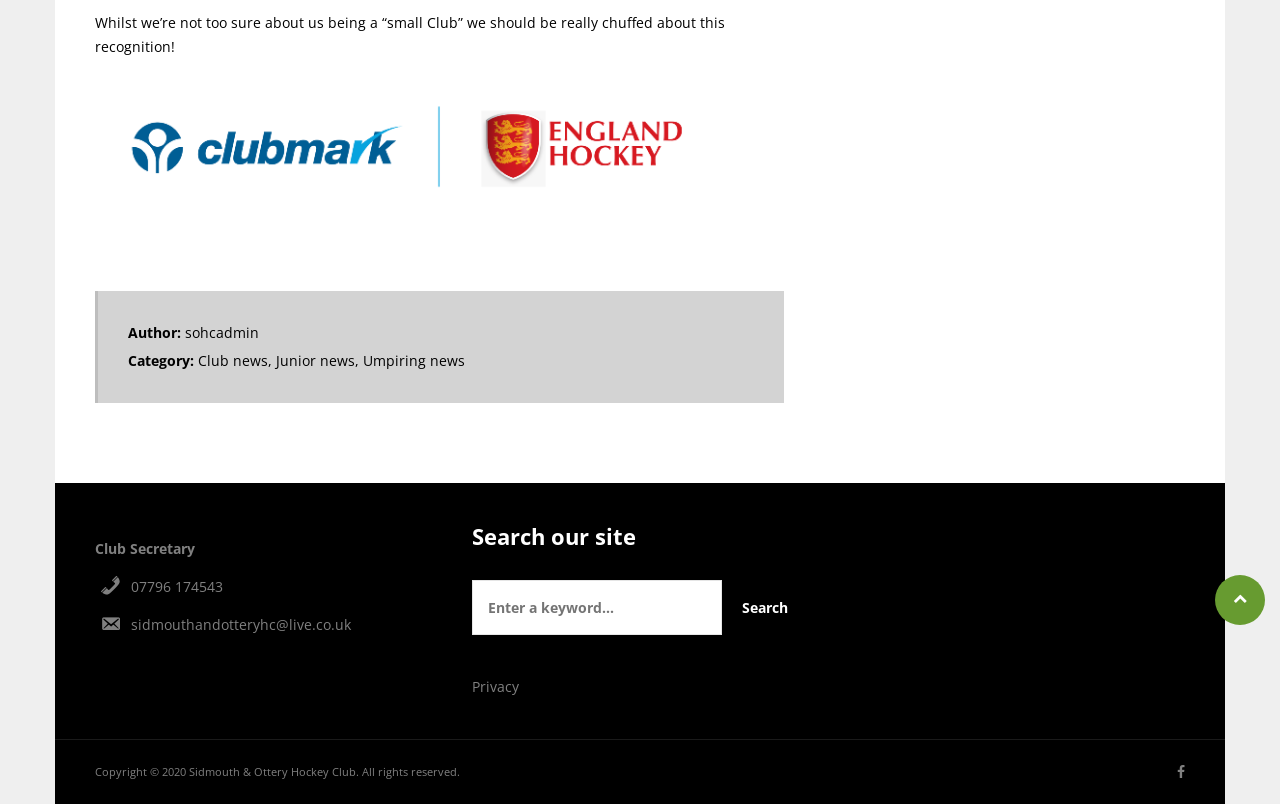From the element description Club news, predict the bounding box coordinates of the UI element. The coordinates must be specified in the format (top-left x, top-left y, bottom-right x, bottom-right y) and should be within the 0 to 1 range.

[0.155, 0.437, 0.209, 0.461]